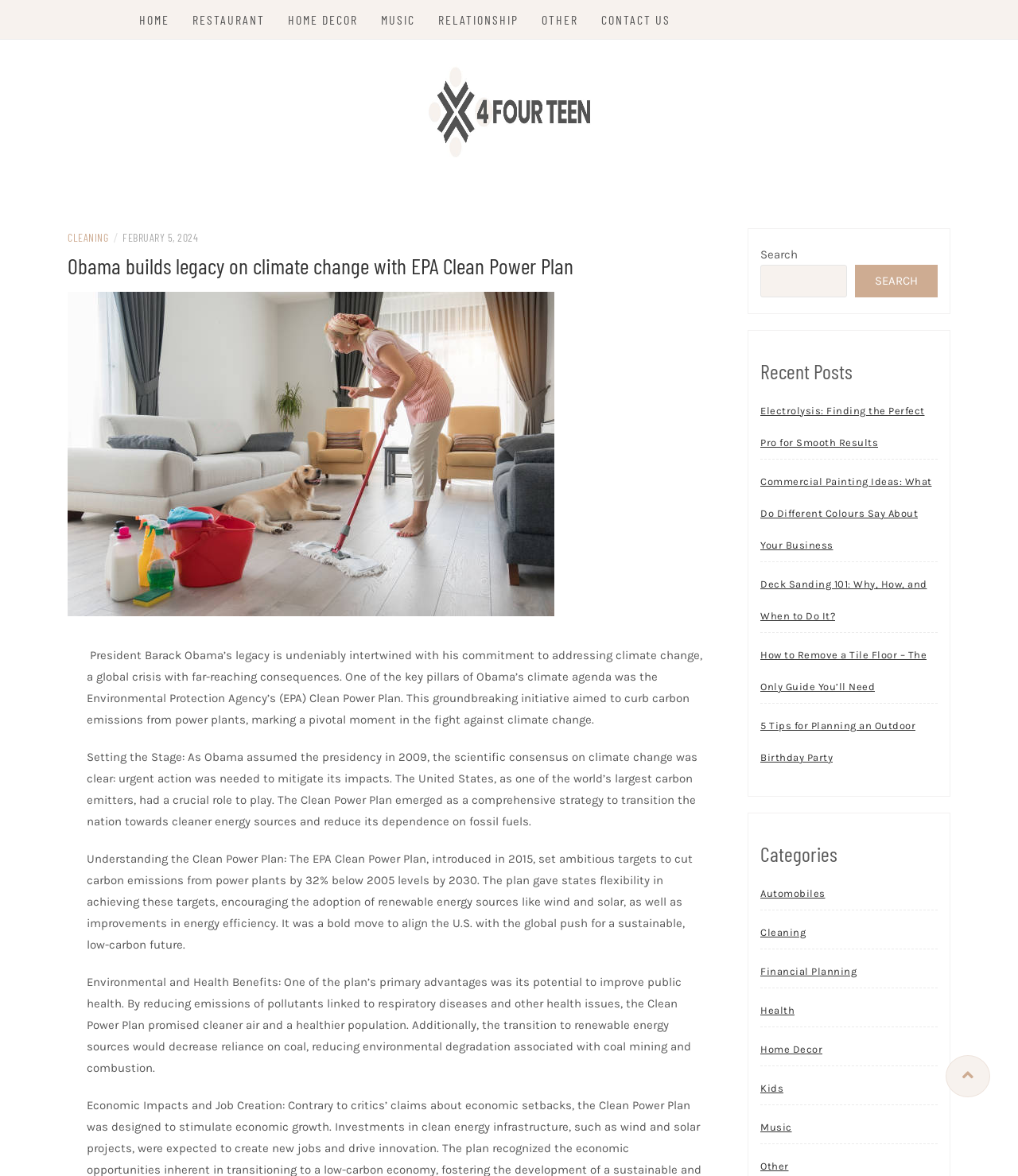What is the search function for?
Examine the image and provide an in-depth answer to the question.

I determined the purpose of the search function by looking at the search element with the text 'Search' and the searchbox element which allows users to input search queries.